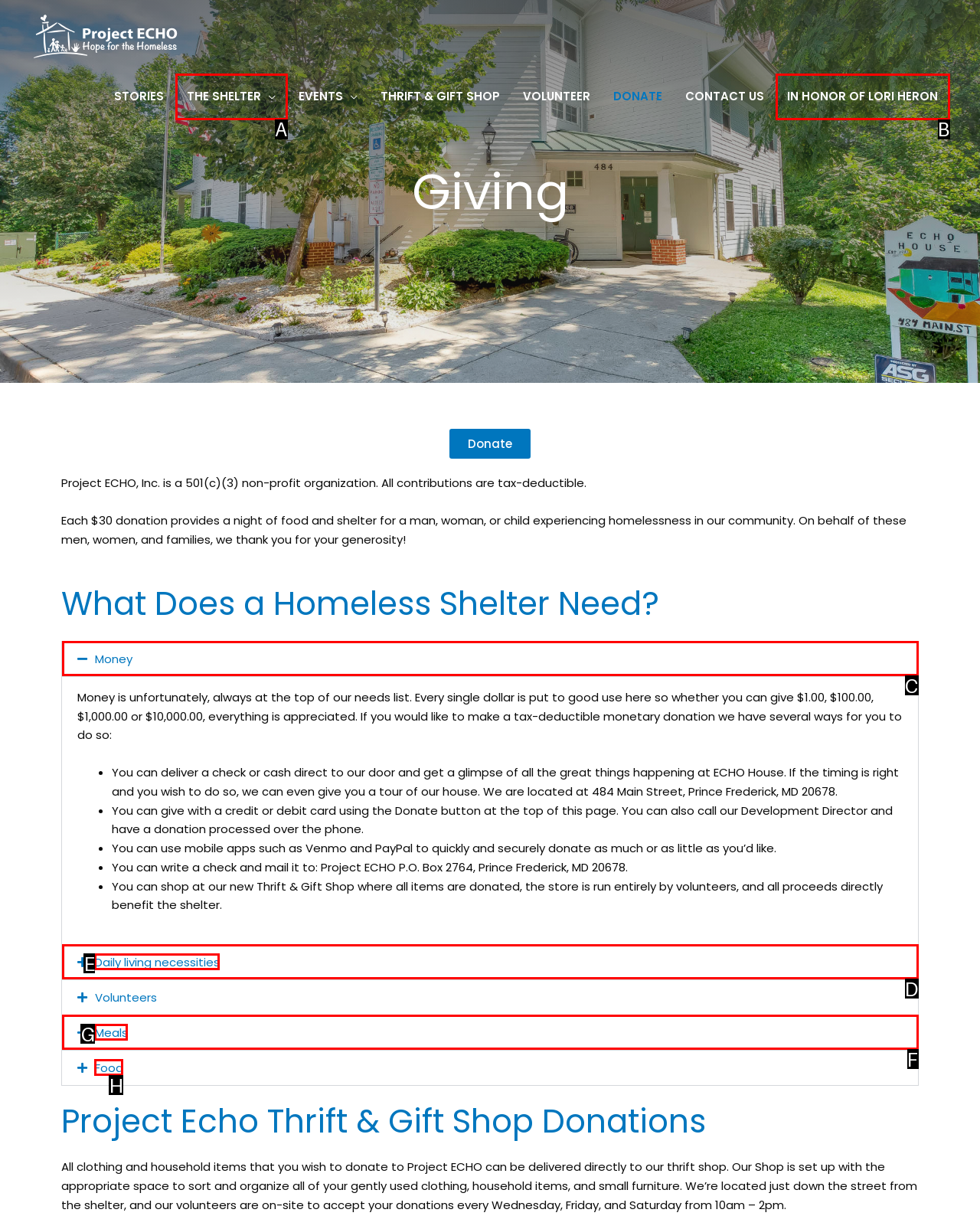Determine which option fits the following description: Food
Answer with the corresponding option's letter directly.

H